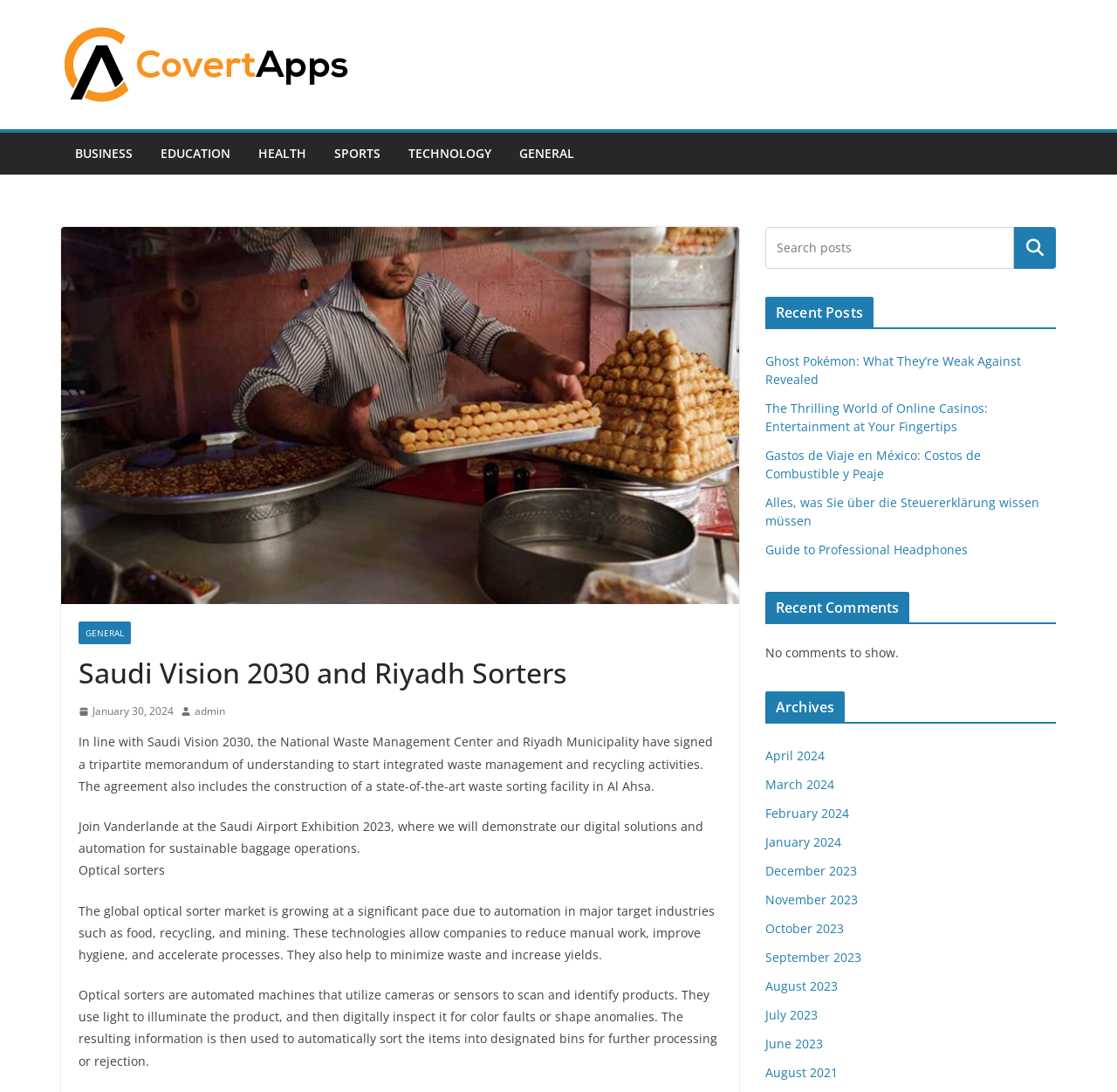Using the information in the image, could you please answer the following question in detail:
What is the purpose of optical sorters?

The answer can be found in the StaticText element with the text 'The global optical sorter market is growing at a significant pace due to automation in major target industries such as food, recycling, and mining. These technologies allow companies to reduce manual work, improve hygiene, and accelerate processes.'